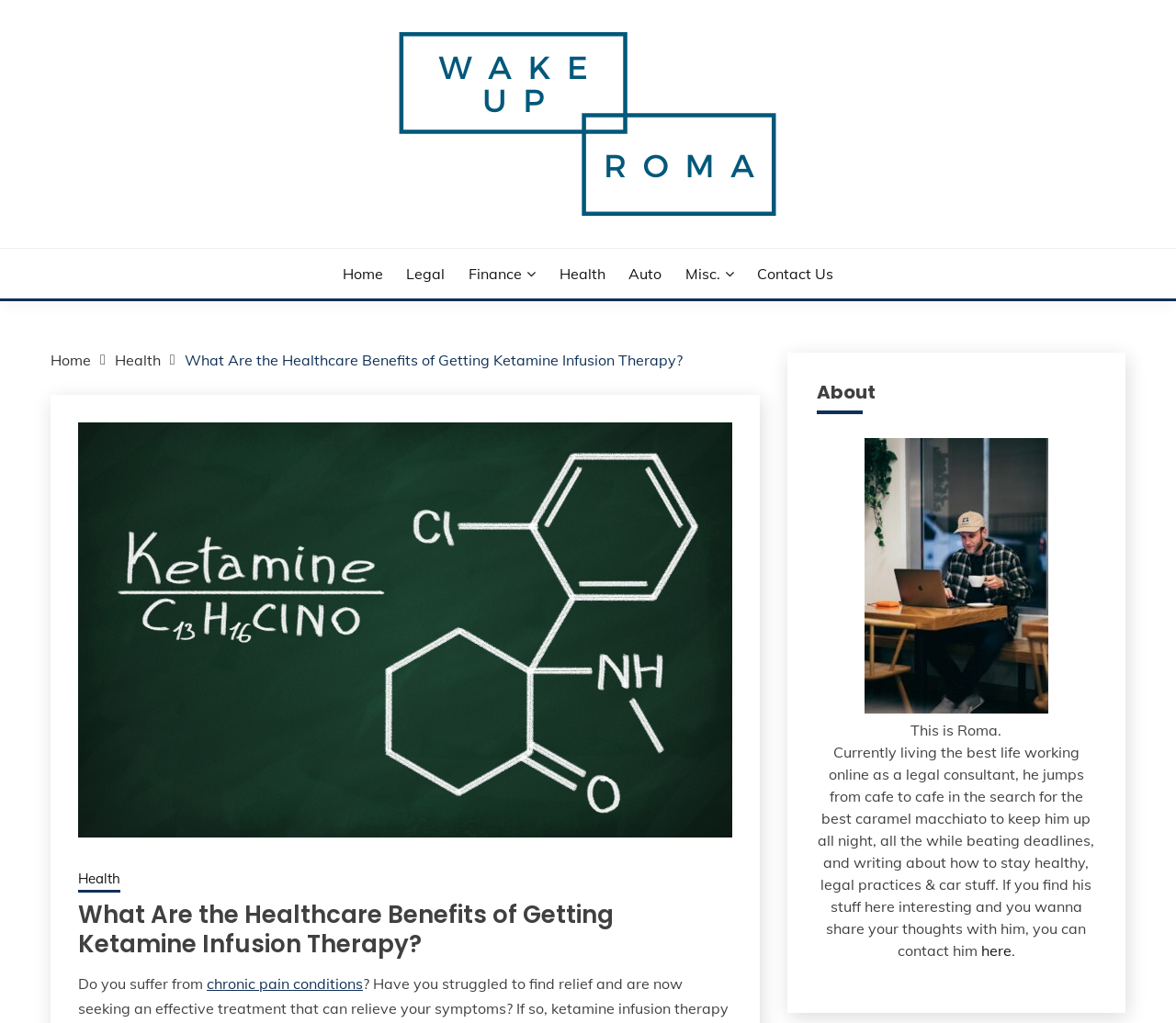How can you contact Roma?
Using the image, provide a detailed and thorough answer to the question.

The 'Contact Us' link is located in the navigation menu at the top of the webpage, and it can be used to contact Roma. Additionally, there is a link 'here' in the 'About' section that also allows users to contact Roma.